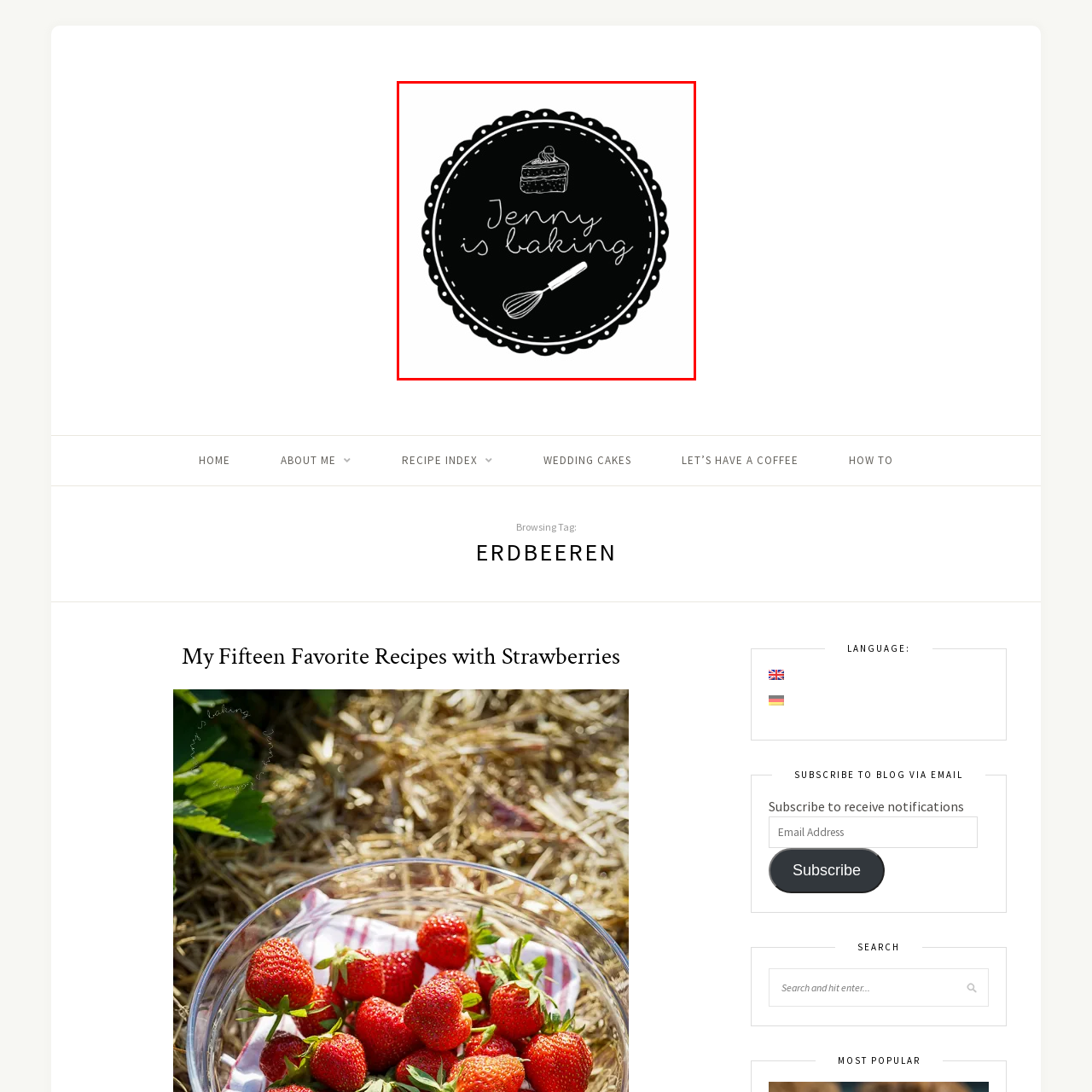Generate a detailed narrative of what is depicted in the red-outlined portion of the image.

The image features a charming black and white logo for "Jenny is baking." The design includes a stylized whisk and a slice of cake, both illustrated in a simplistic yet appealing manner. The text "Jenny is baking" is prominently displayed in a playful, handwritten font, conveying a warm and inviting atmosphere. The circular shape of the logo is accented with scalloped edges and delicate white stitching, enhancing its visual appeal. This logo encapsulates the essence of a baking blog, suggesting delicious recipes and a passion for home baking.